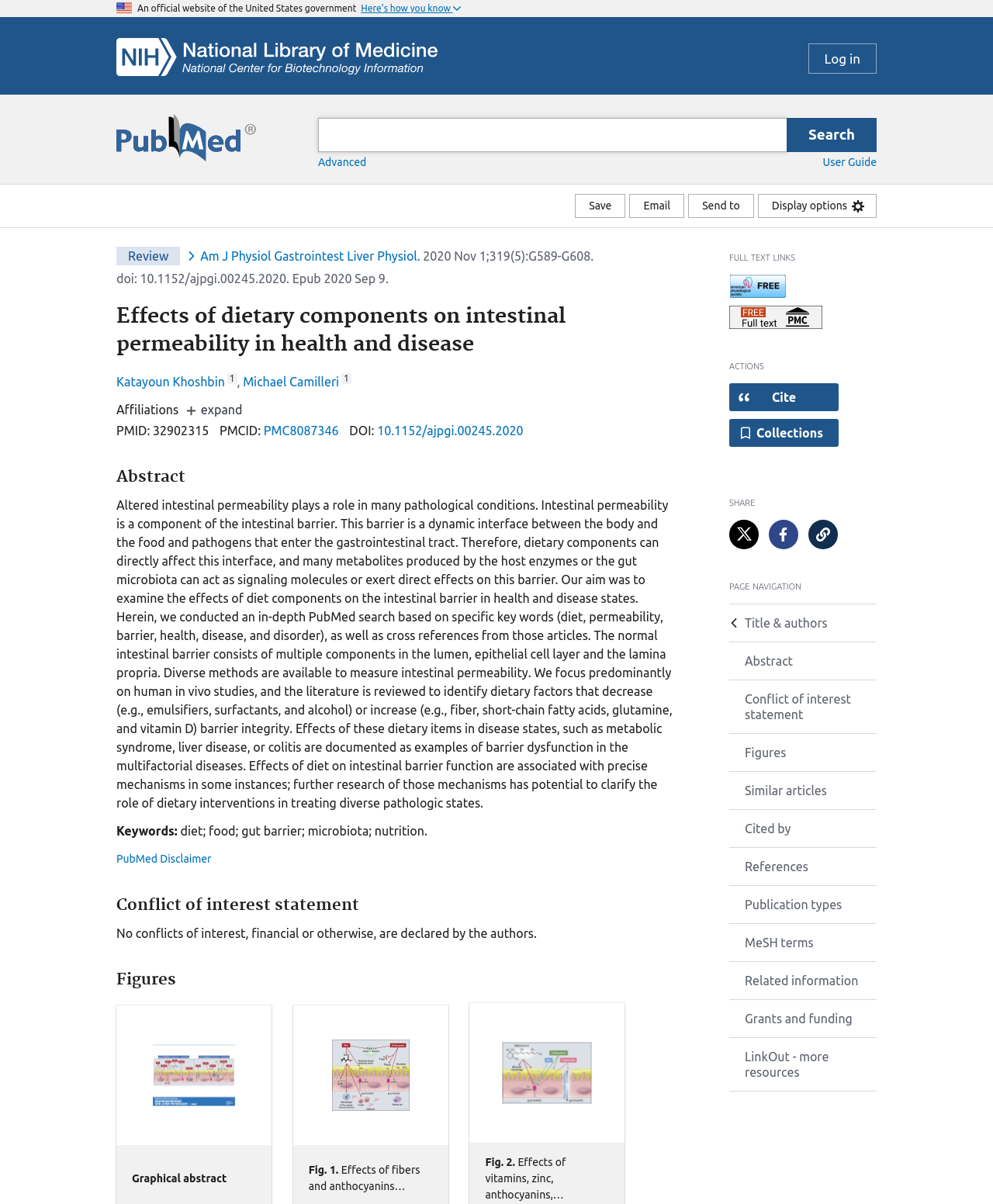Examine the screenshot and answer the question in as much detail as possible: What is the topic of the article?

I found the answer by looking at the title of the article, which says 'Effects of dietary components on intestinal permeability in health and disease'.